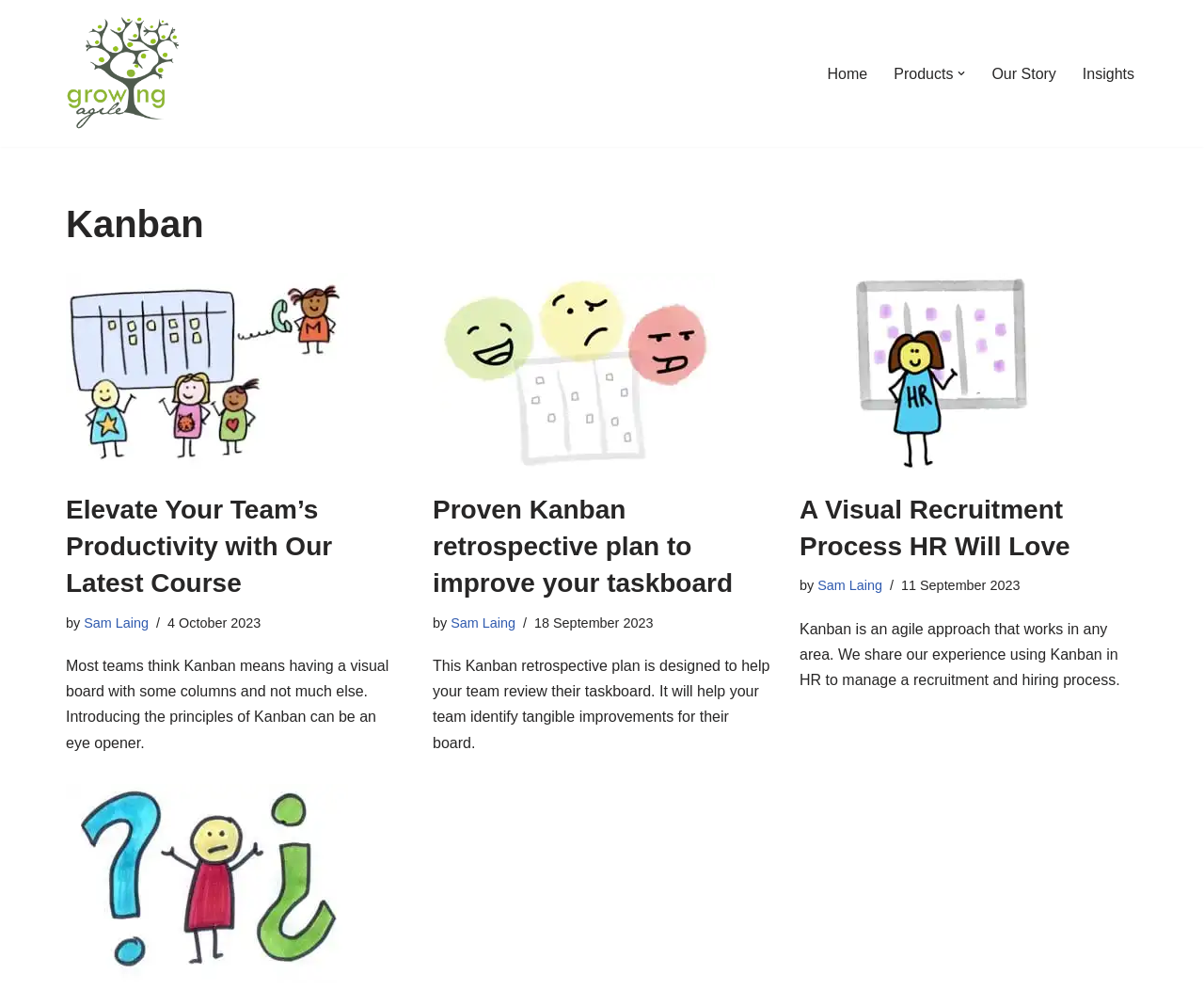What is the main topic of this webpage? From the image, respond with a single word or brief phrase.

Kanban